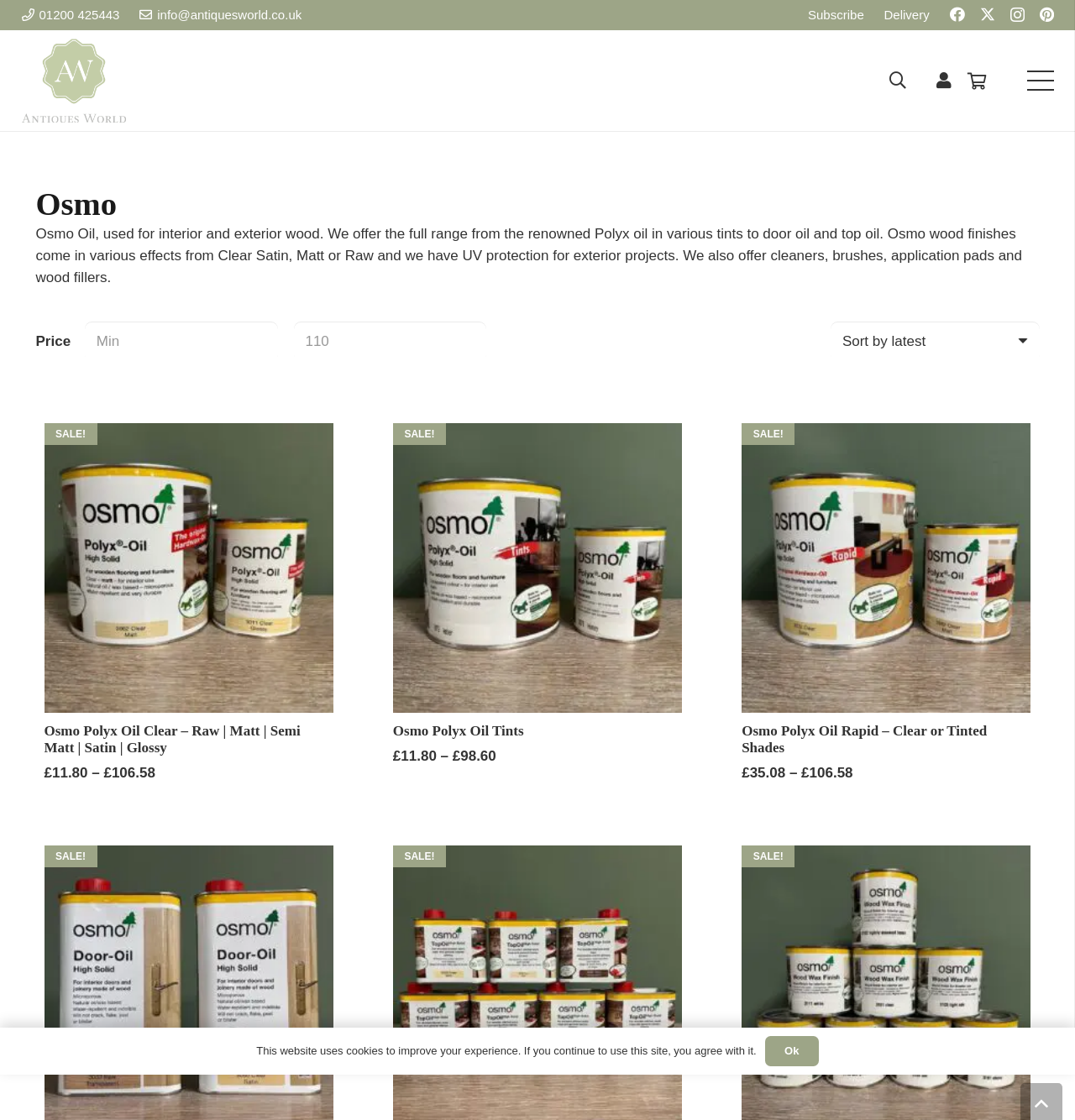Identify the bounding box of the UI component described as: "aria-label="Osmo Top Oil – 500ml"".

[0.365, 0.757, 0.634, 0.771]